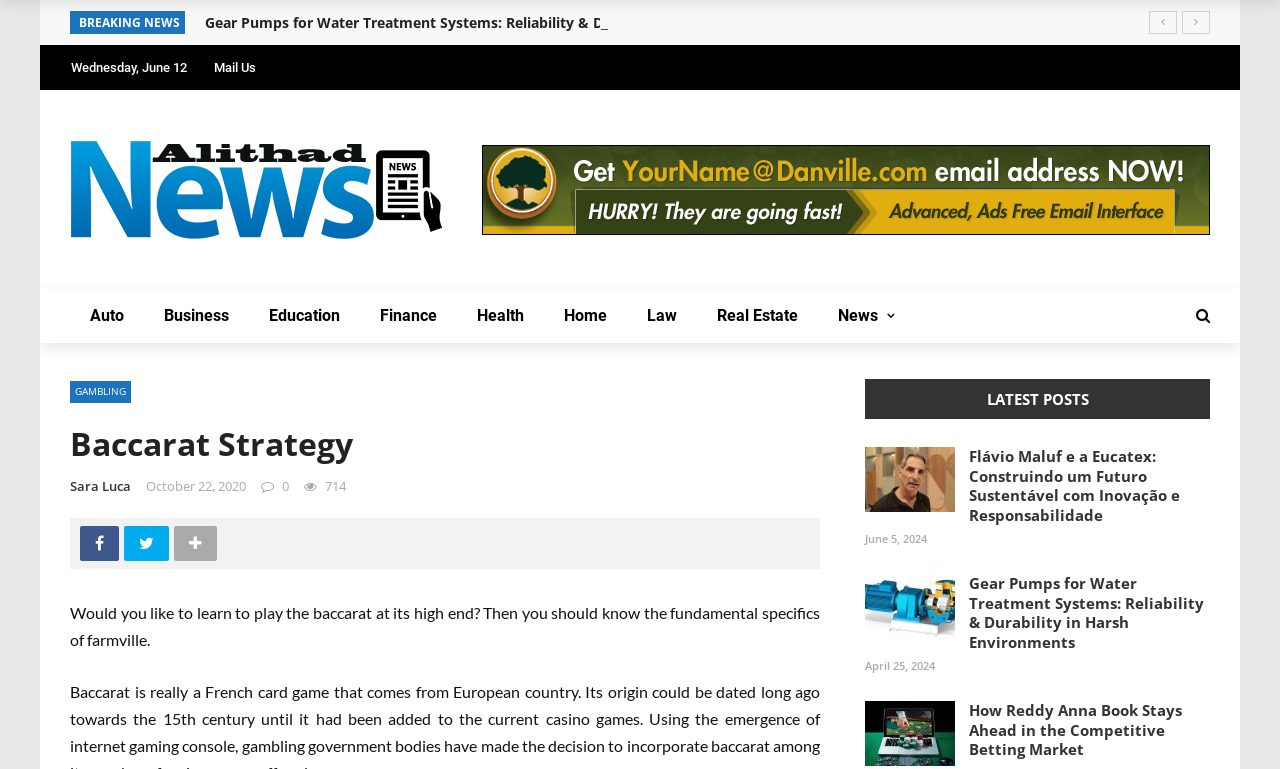Offer a detailed explanation of the webpage layout and contents.

This webpage appears to be a news website with a mix of articles and links to various categories. At the top, there is a breaking news section with a heading "BREAKING NEWS" and a link to an article titled "Gear Pumps for Water Treatment Systems: Reliability & Durability in Harsh Environments". Below this, there is a date "Wednesday, June 12" and a link to "Mail Us".

On the left side, there is a logo with a link to the homepage, followed by a list of categories including "Auto", "Business", "Education", and others. Below this, there is a link to "GAMBLING" and a heading "Baccarat Strategy" with a link to an article.

In the main content area, there is a paragraph of text that reads "Would you like to learn to play the baccarat at its high end? Then you should know the fundamental specifics of farmville." Below this, there are several news articles with headings, links, and dates. The articles are categorized under "LATEST POSTS" and include topics such as "Flávio Maluf e a Eucatex: Construindo um Futuro Sustentável com Inovação e Responsabilidade" and "How Reddy Anna Book Stays Ahead in the Competitive Betting Market".

At the bottom of the page, there are social media links to Facebook and Twitter. Overall, the webpage has a cluttered layout with many links and articles competing for attention.